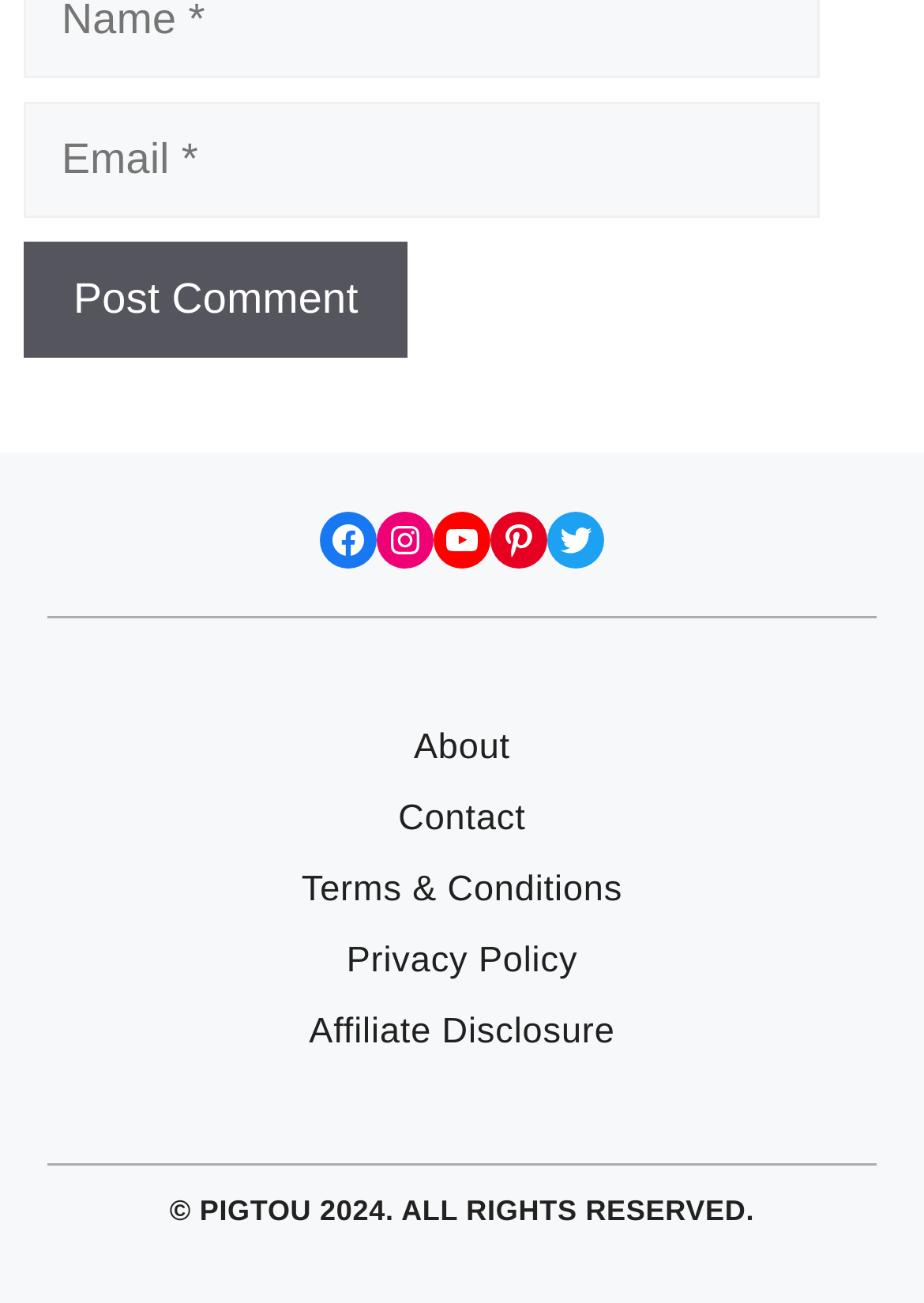Use the details in the image to answer the question thoroughly: 
What is the purpose of the textbox?

The textbox is labeled as 'Email' and is required, indicating that it is used to input an email address, likely for commenting or subscribing purposes.